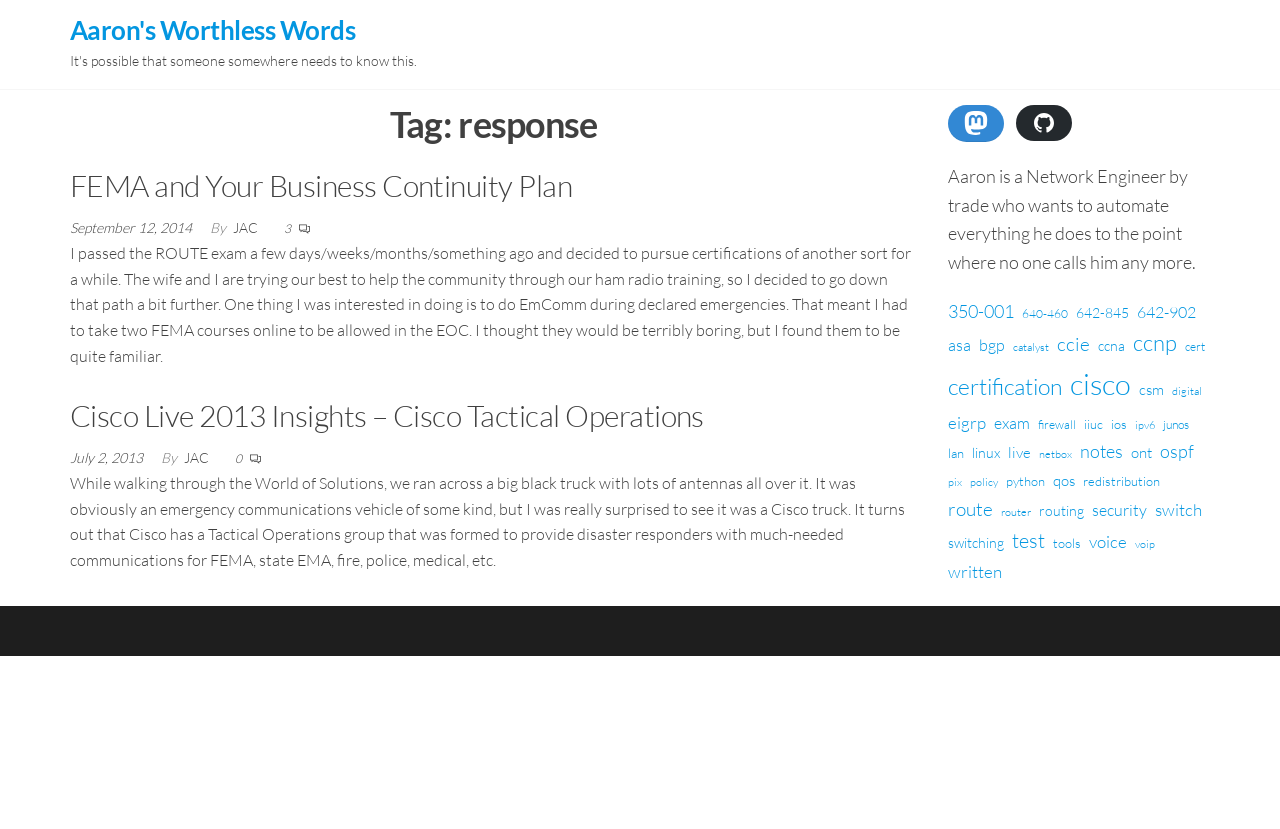Determine the bounding box coordinates of the region that needs to be clicked to achieve the task: "Follow the link to masto.ai/@aconaway".

[0.74, 0.126, 0.784, 0.17]